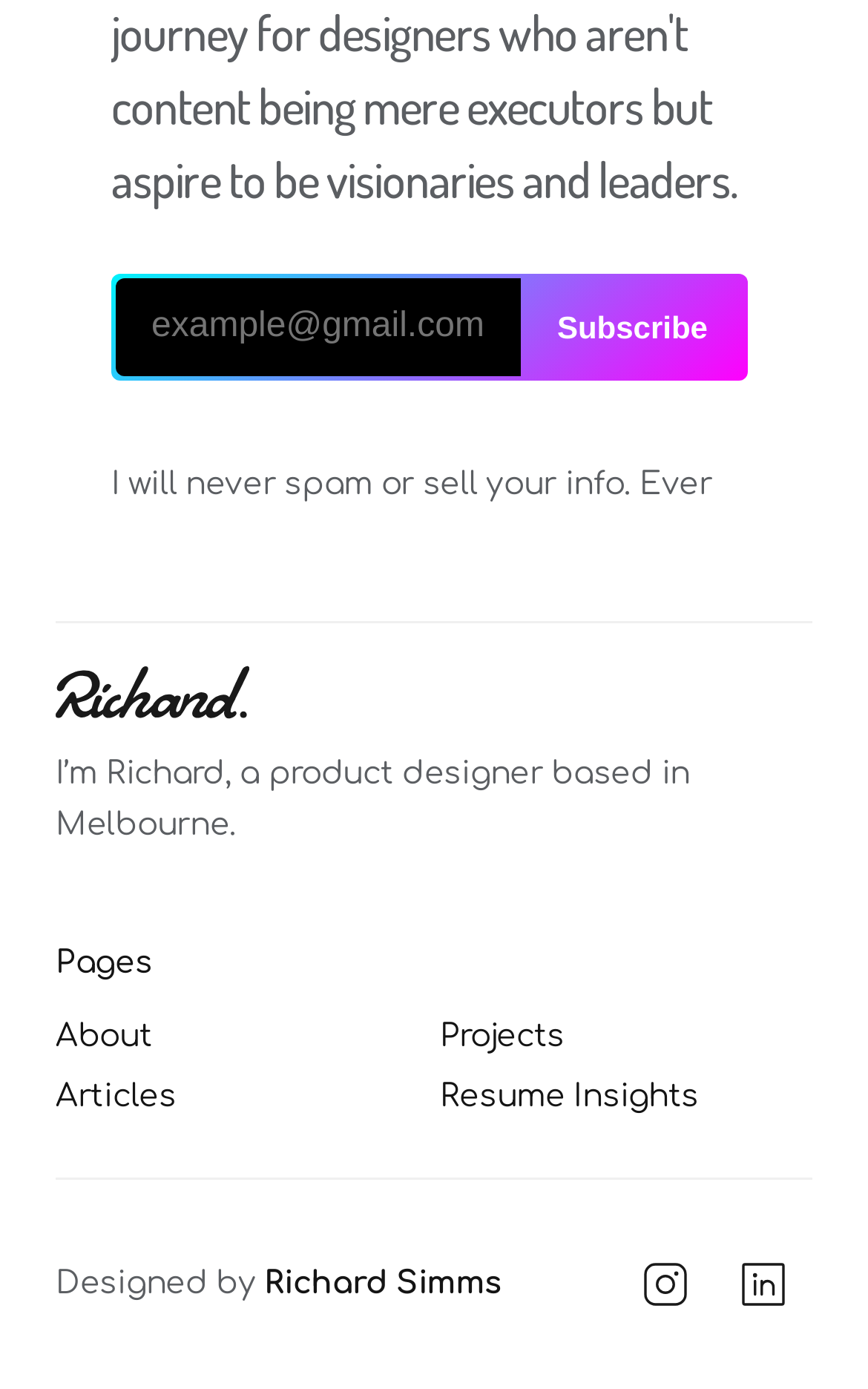Refer to the image and offer a detailed explanation in response to the question: What is the promise made on the webpage?

The StaticText element above the textbox reads 'I will never spam or sell your info. Ever', indicating that the webpage promises not to spam or sell the user's information.